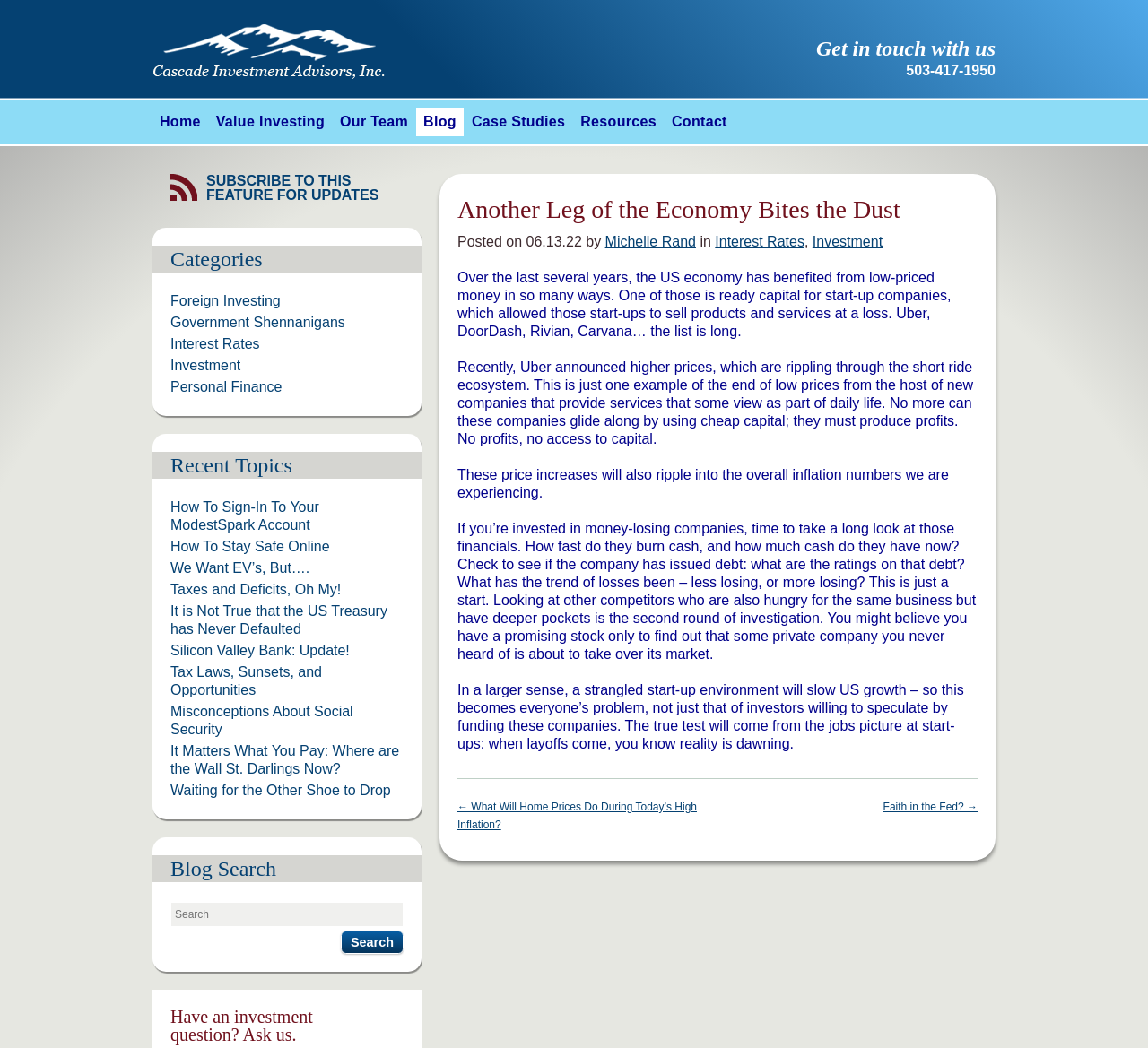From the given element description: "rock climbing camps for teens", find the bounding box for the UI element. Provide the coordinates as four float numbers between 0 and 1, in the order [left, top, right, bottom].

None